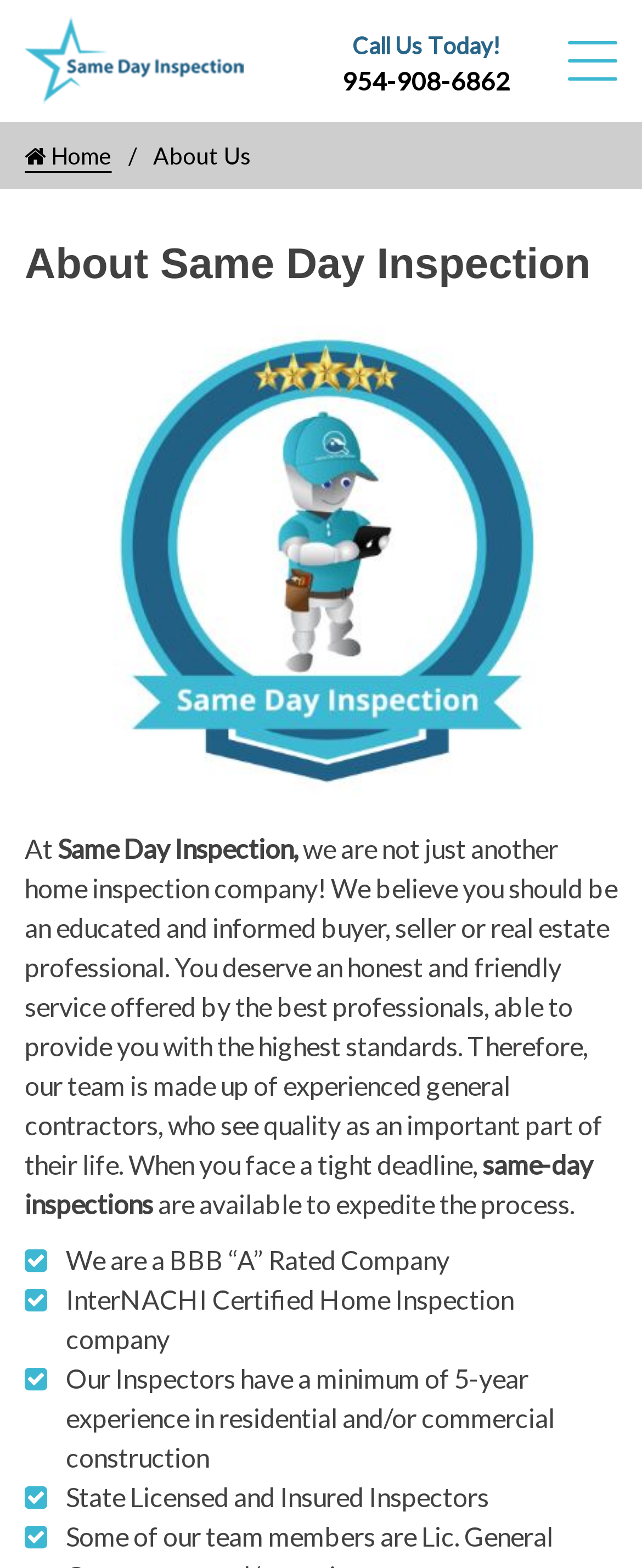Locate and extract the text of the main heading on the webpage.

About Same Day Inspection